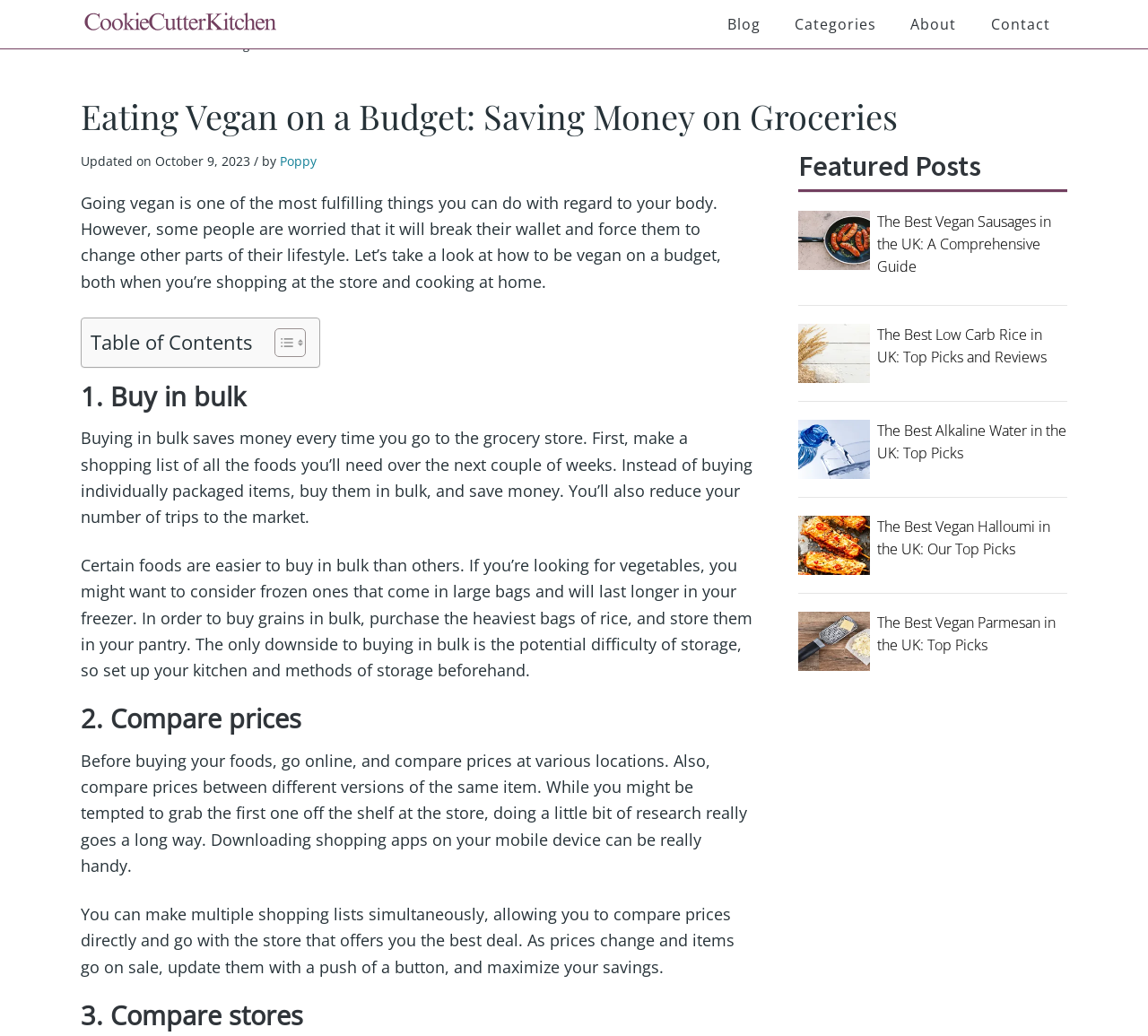Using the information shown in the image, answer the question with as much detail as possible: What is the author of this webpage?

The author of this webpage is Poppy, as indicated by the link 'Poppy' next to the text '/ by' under the heading 'Eating Vegan on a Budget: Saving Money on Groceries'.